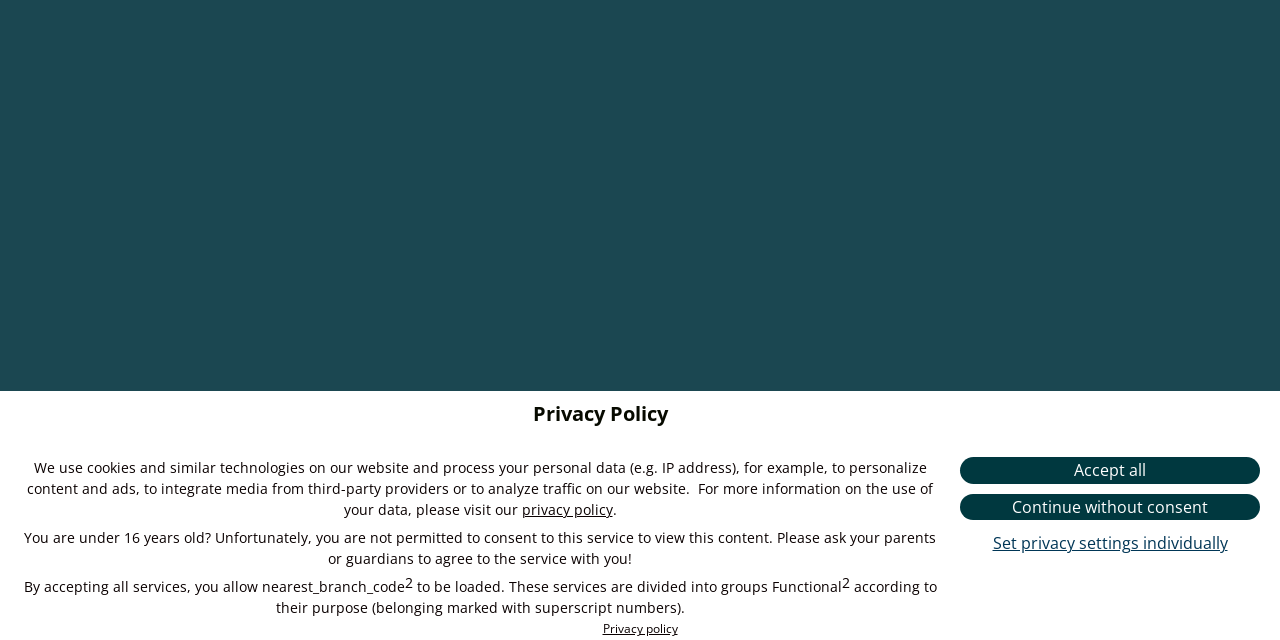Provide the bounding box coordinates of the UI element this sentence describes: "Continue without consent".

[0.75, 0.772, 0.984, 0.813]